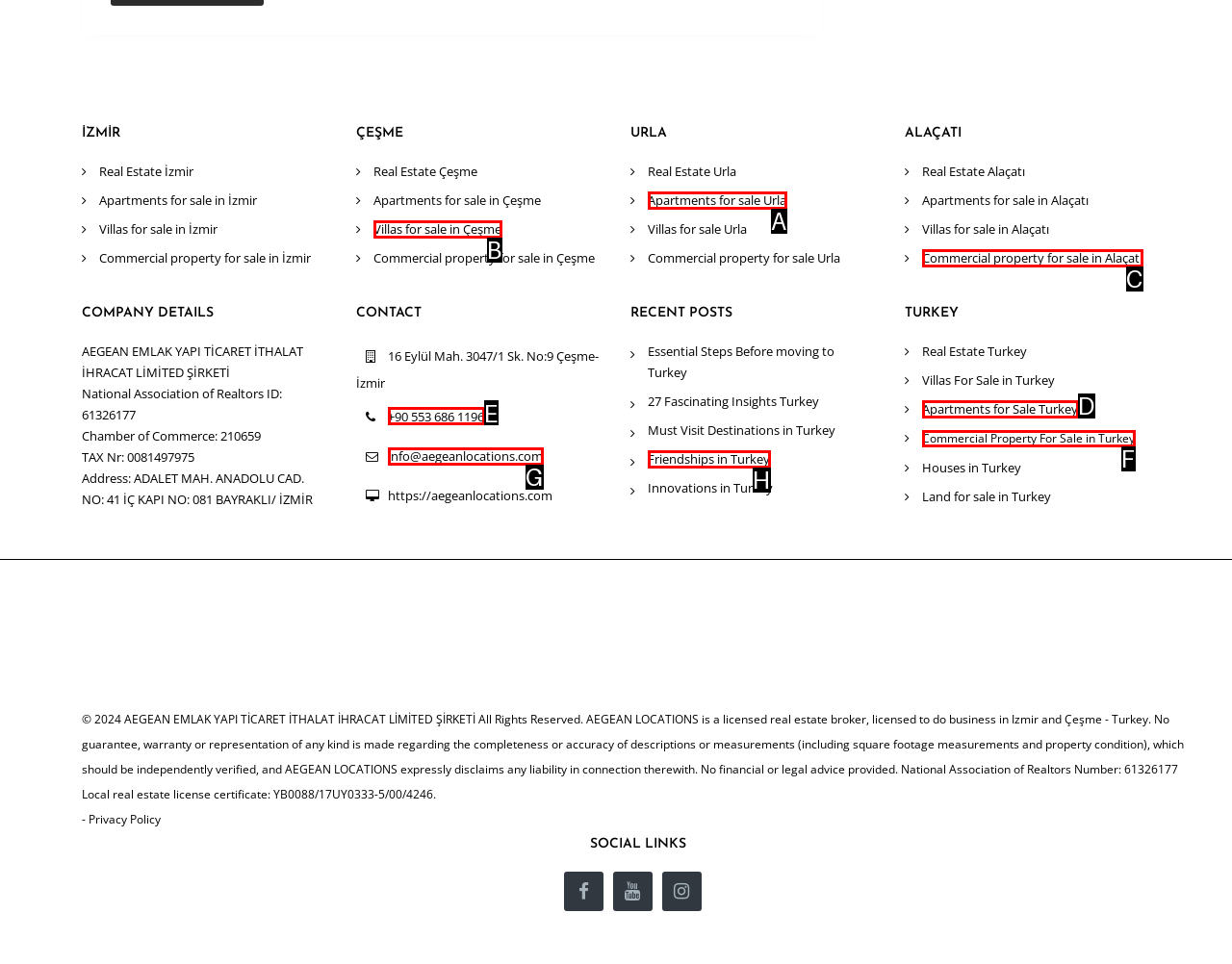Identify the letter of the correct UI element to fulfill the task: Contact via phone number from the given options in the screenshot.

E